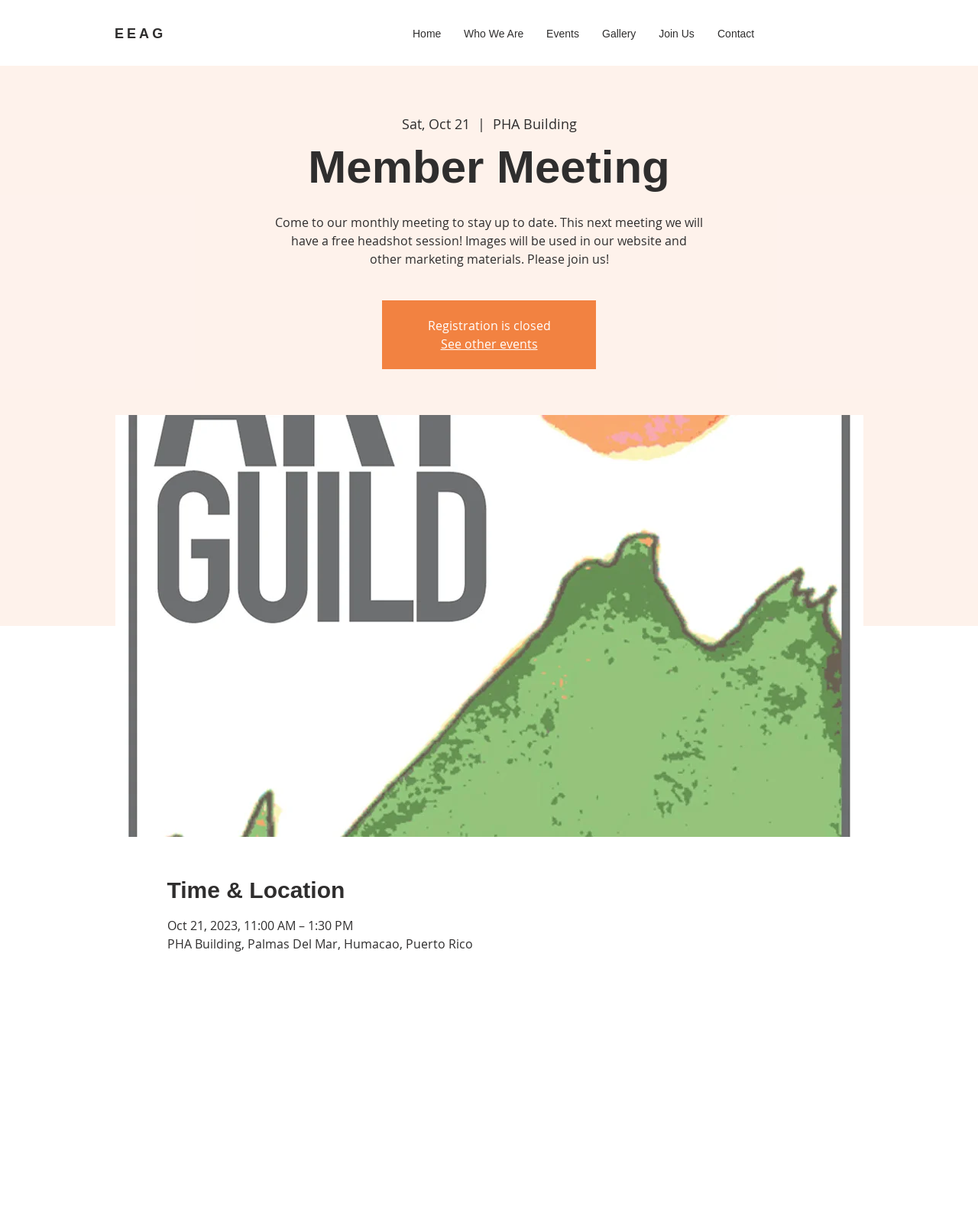Determine the bounding box coordinates in the format (top-left x, top-left y, bottom-right x, bottom-right y). Ensure all values are floating point numbers between 0 and 1. Identify the bounding box of the UI element described by: Who We Are

[0.462, 0.019, 0.547, 0.036]